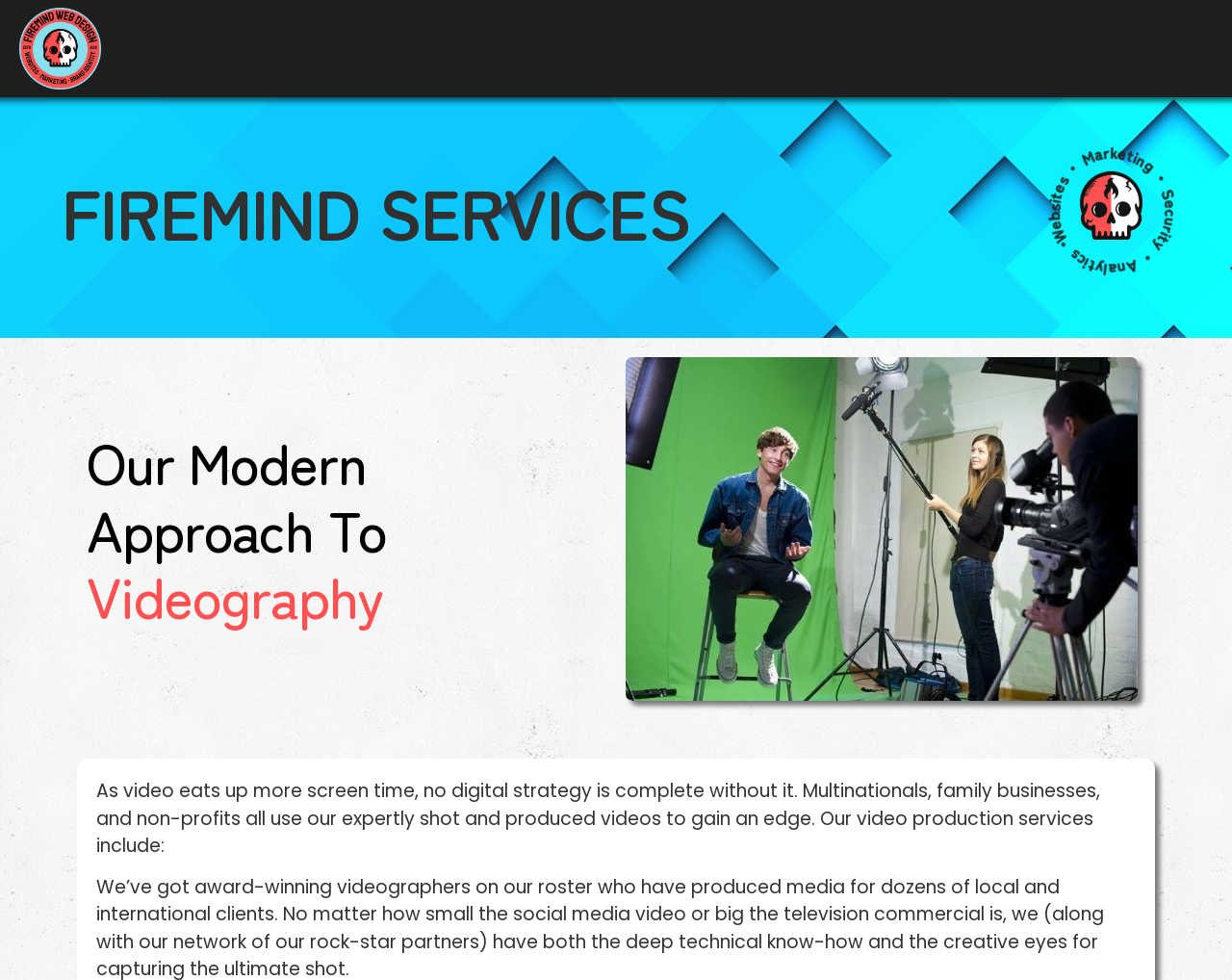What is the main focus of Firemind's videography services?
Provide a fully detailed and comprehensive answer to the question.

The main focus of Firemind's videography services is video production, as stated in the text 'Our video production services include:' which is located below the heading 'Our Modern Approach To Videography'.